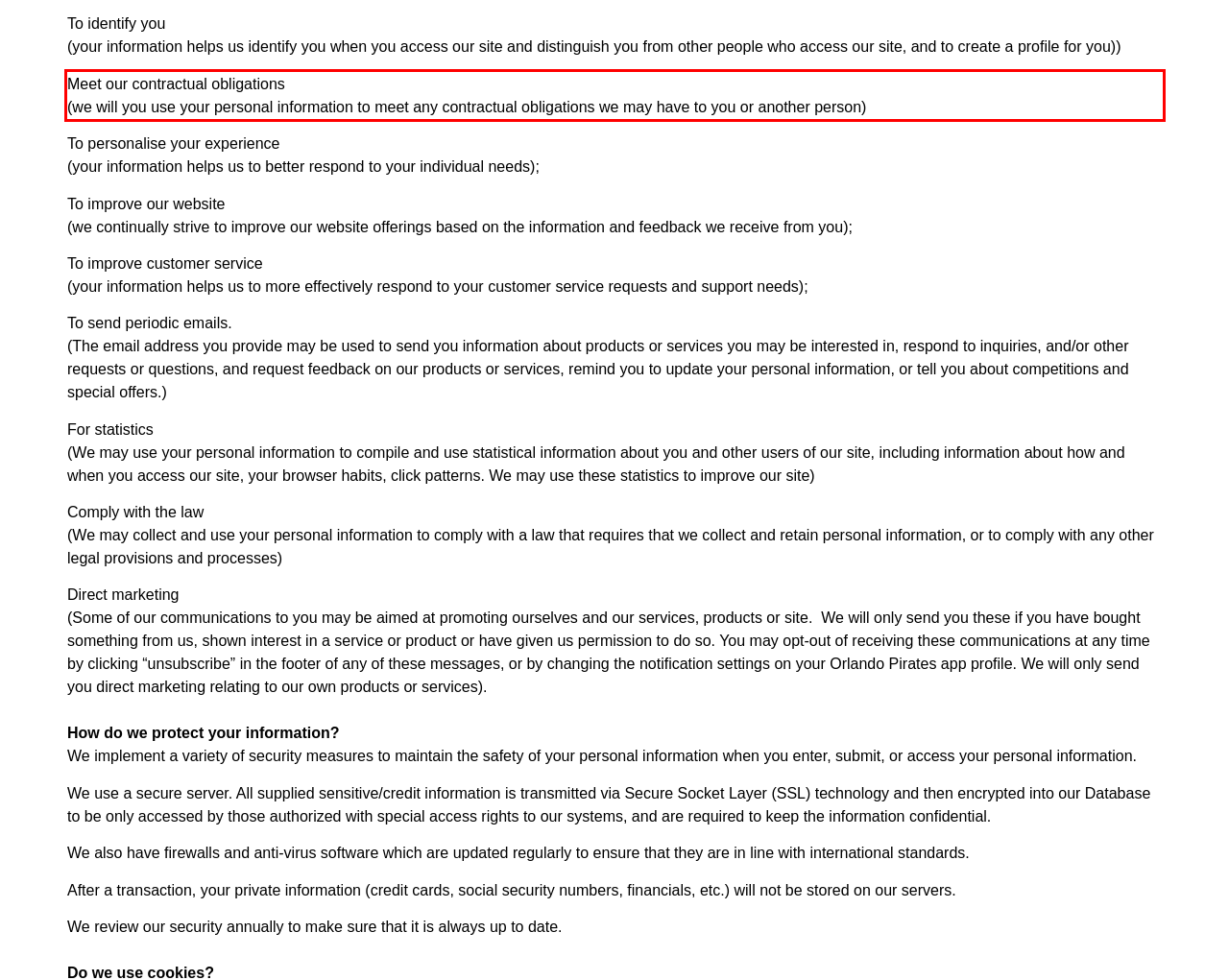Given a webpage screenshot, locate the red bounding box and extract the text content found inside it.

Meet our contractual obligations (we will you use your personal information to meet any contractual obligations we may have to you or another person)